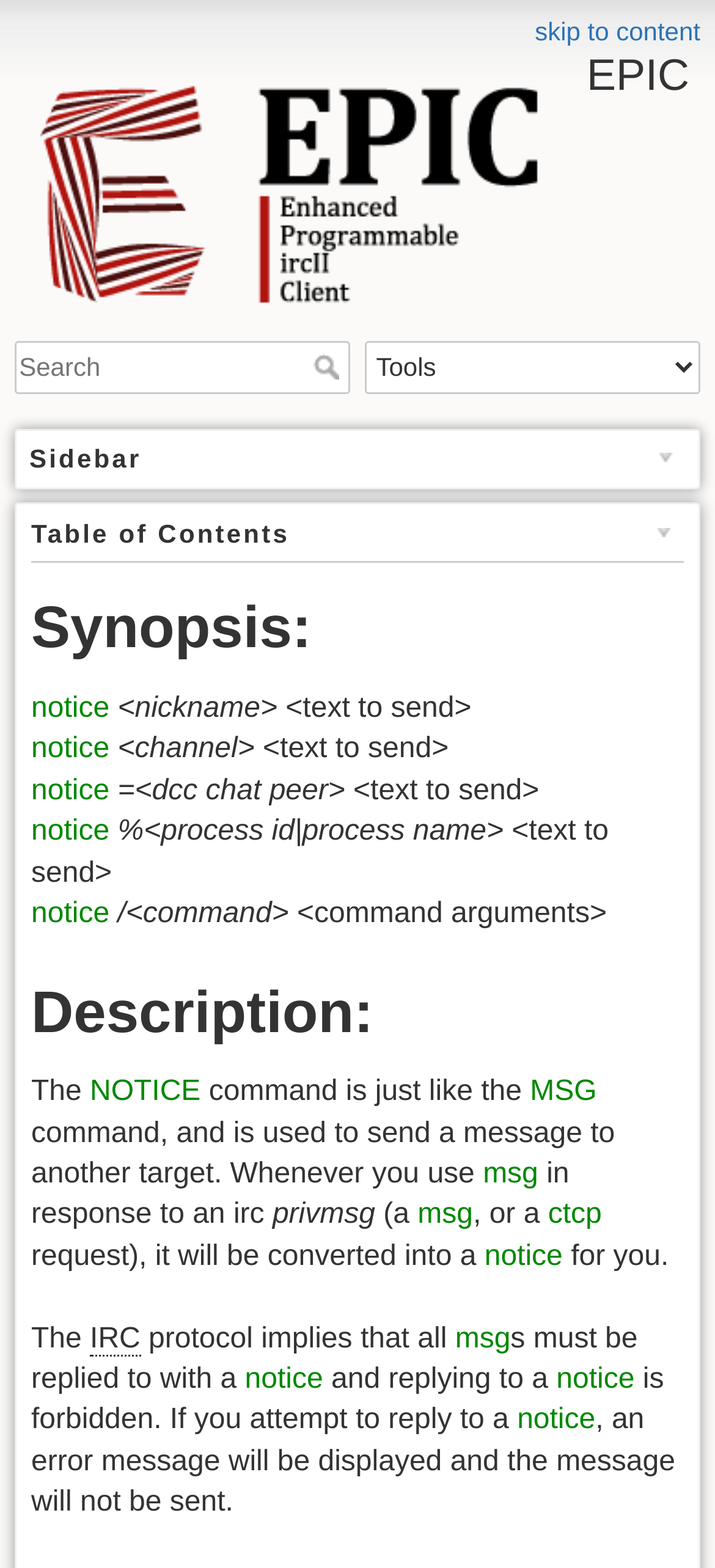Determine the bounding box coordinates of the region that needs to be clicked to achieve the task: "skip to content".

[0.748, 0.011, 0.979, 0.029]